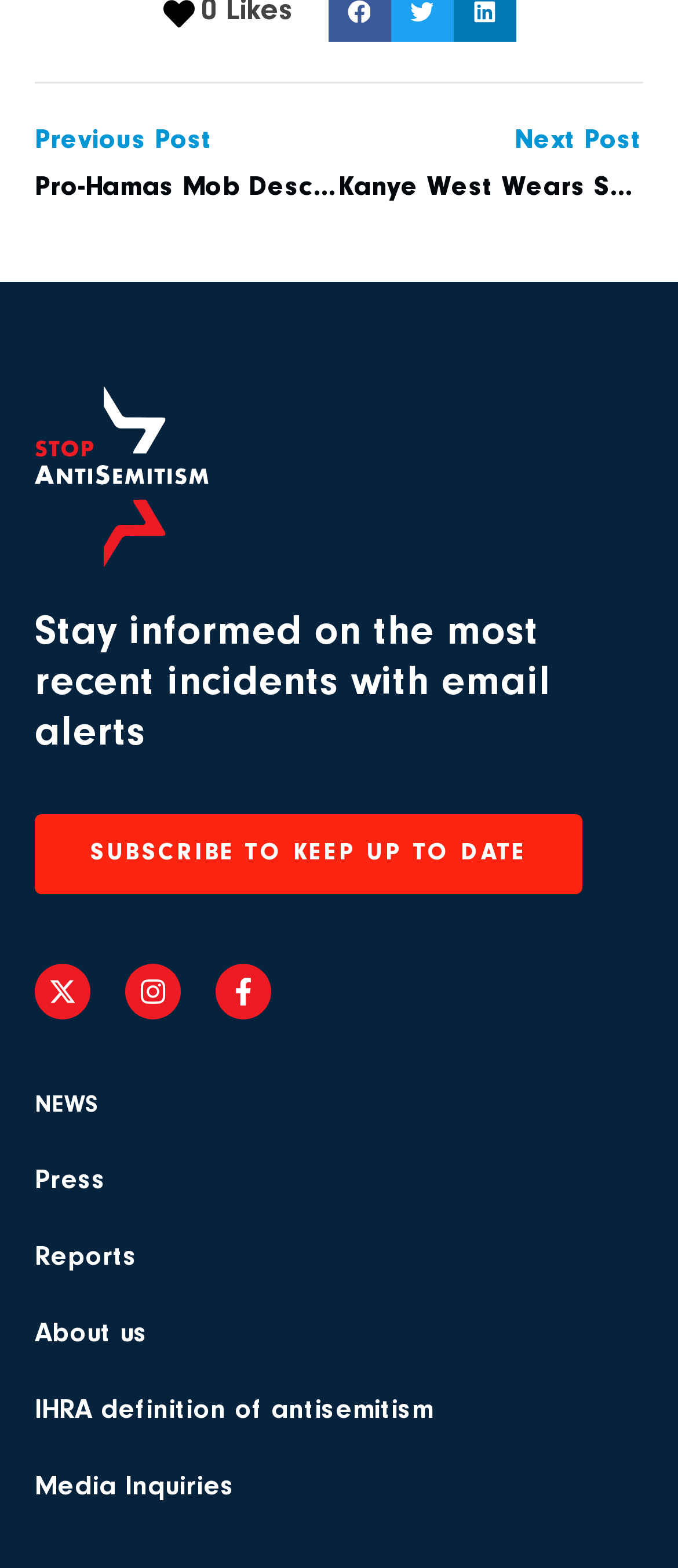Can you find the bounding box coordinates of the area I should click to execute the following instruction: "Subscribe to email alerts"?

[0.051, 0.52, 0.859, 0.571]